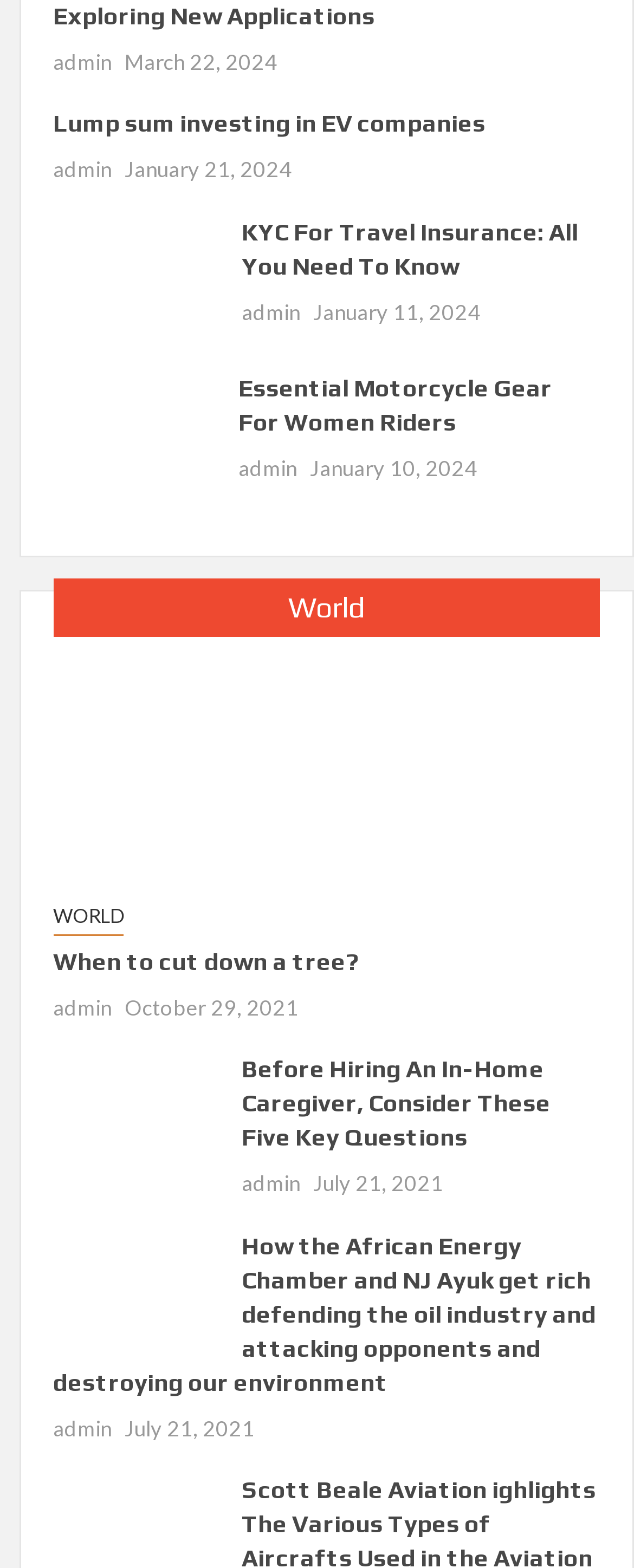Could you locate the bounding box coordinates for the section that should be clicked to accomplish this task: "Read 'KYC For Travel Insurance: All You Need To Know'".

[0.084, 0.137, 0.946, 0.18]